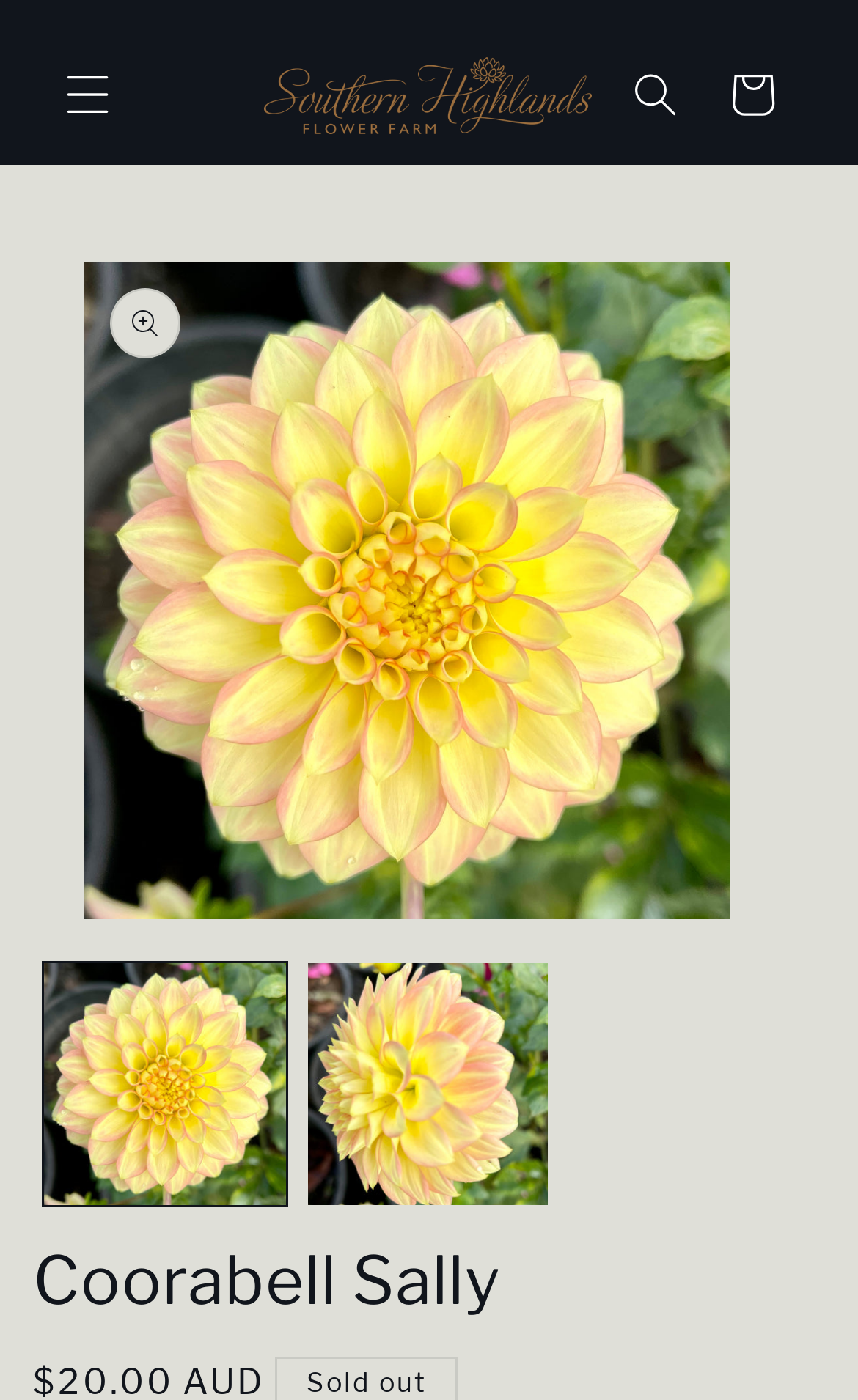Please answer the following question using a single word or phrase: 
What is the status of the product Coorabell Sally?

Sold out